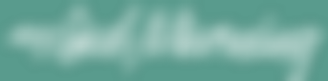Can you look at the image and give a comprehensive answer to the question:
Where is the logo positioned?

The logo is positioned centrally within the website's footer, which means it is placed in the middle of the bottom section of the webpage, making it easily visible and accessible to visitors.